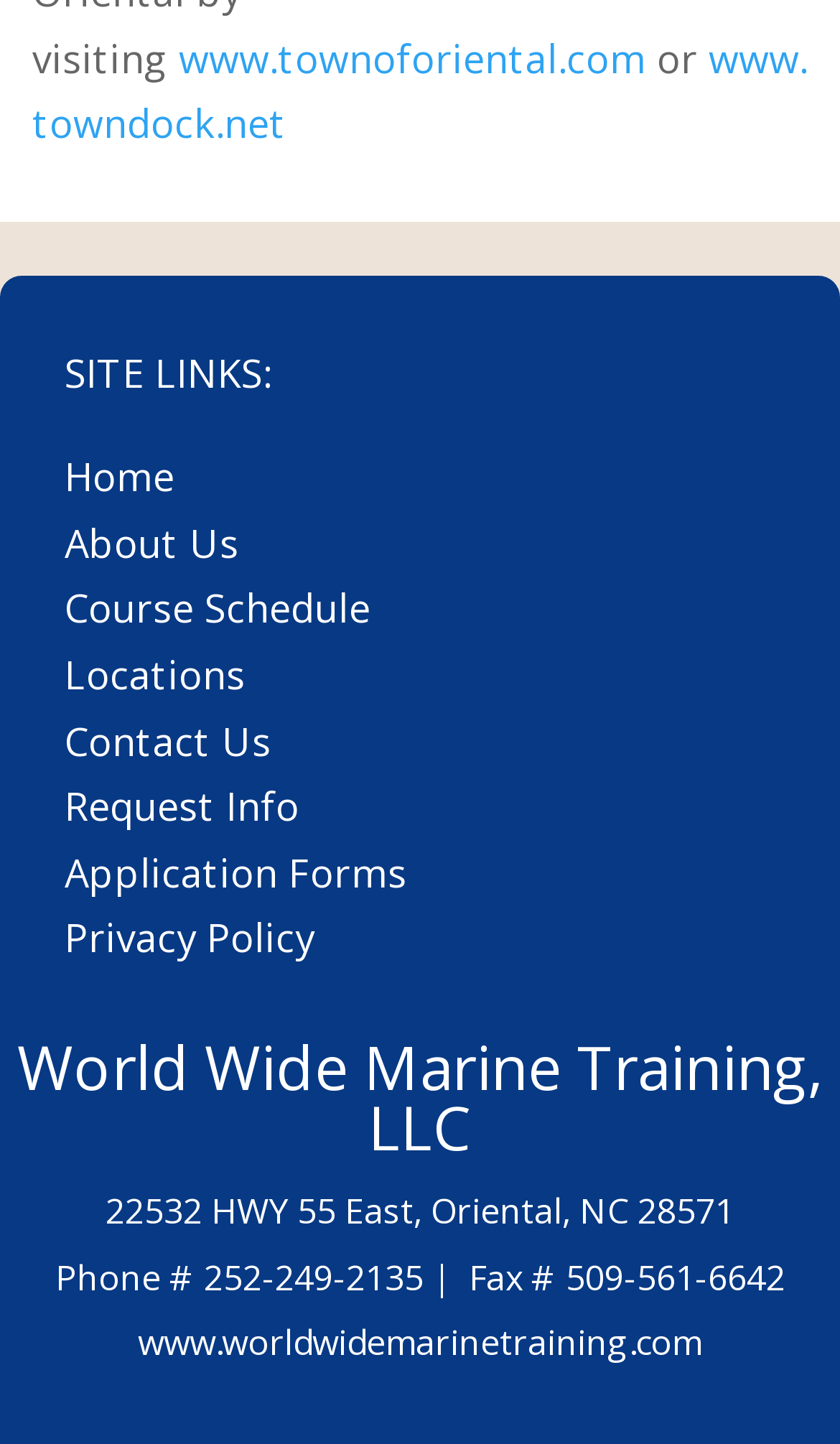Answer the following inquiry with a single word or phrase:
What is the phone number of the company?

252-249-2135